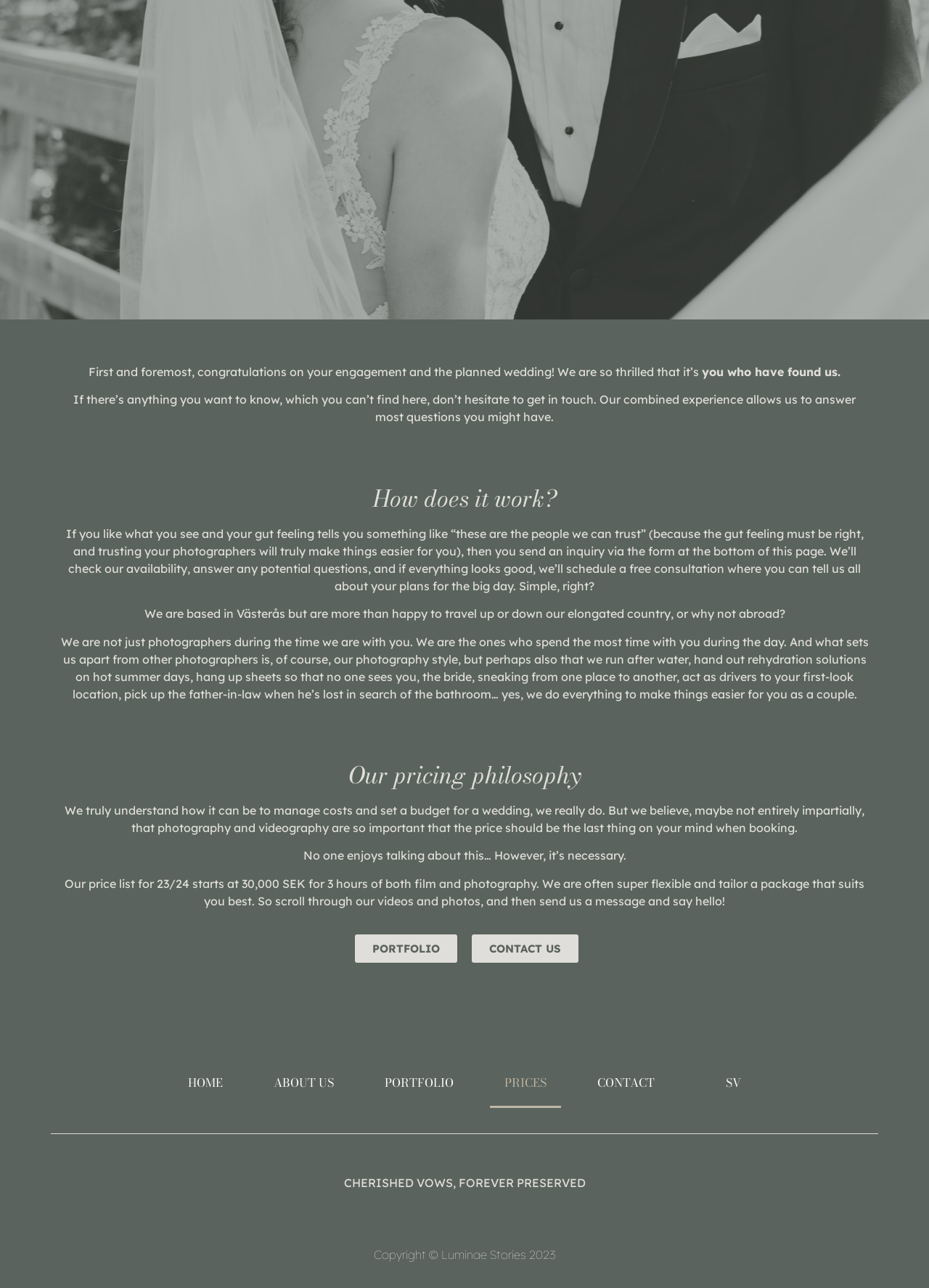Bounding box coordinates must be specified in the format (top-left x, top-left y, bottom-right x, bottom-right y). All values should be floating point numbers between 0 and 1. What are the bounding box coordinates of the UI element described as: Portfolio

[0.398, 0.821, 0.504, 0.86]